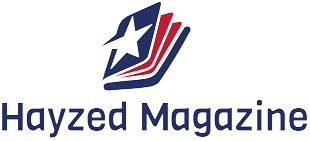What topics does the magazine cover?
Give a detailed explanation using the information visible in the image.

The magazine's content encompasses insightful articles ranging from food and lifestyle to health and technology, which are the diverse topics covered by Hayzed Magazine.